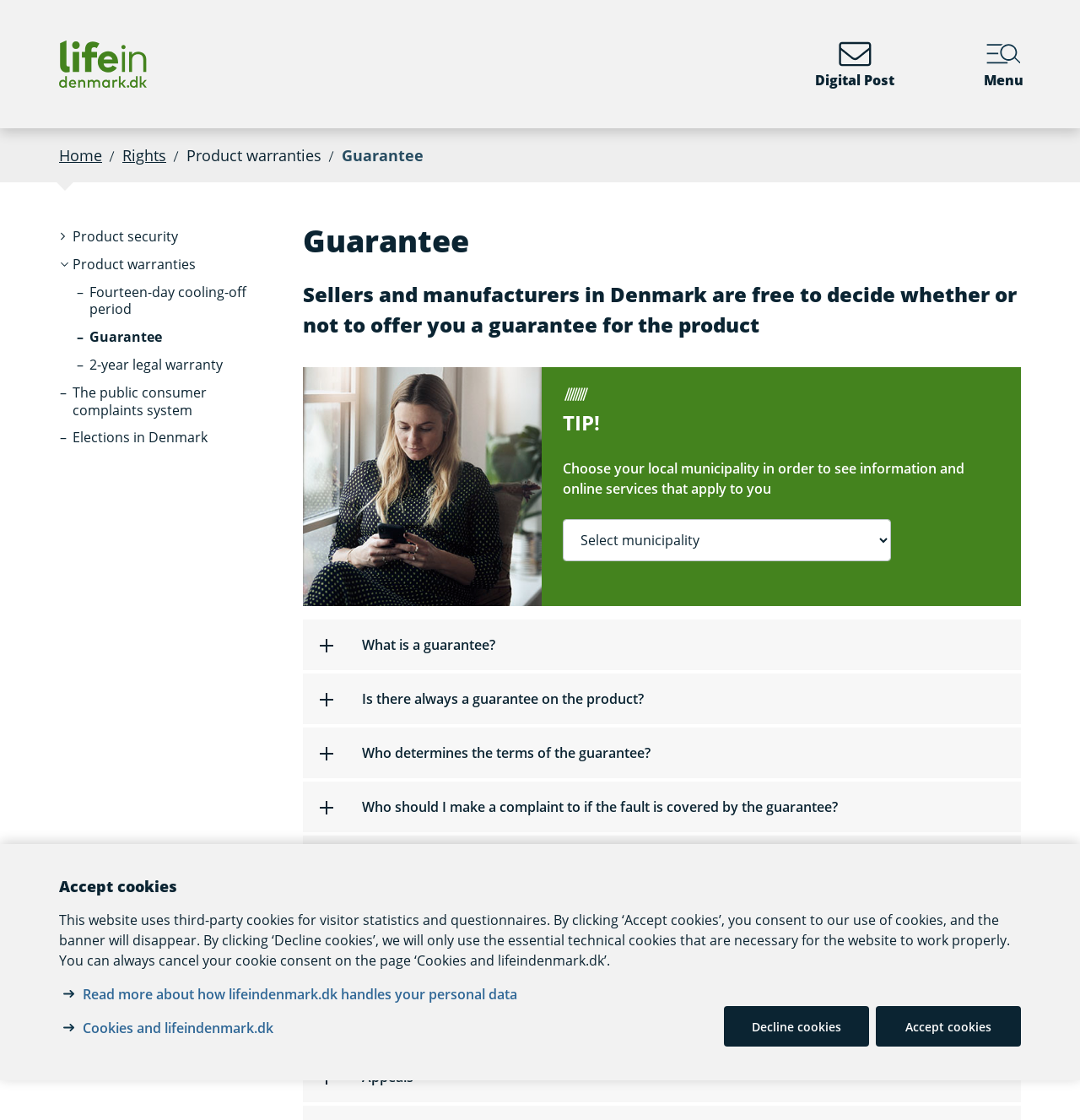Extract the bounding box coordinates for the UI element described as: "Elections in Denmark".

[0.055, 0.379, 0.205, 0.403]